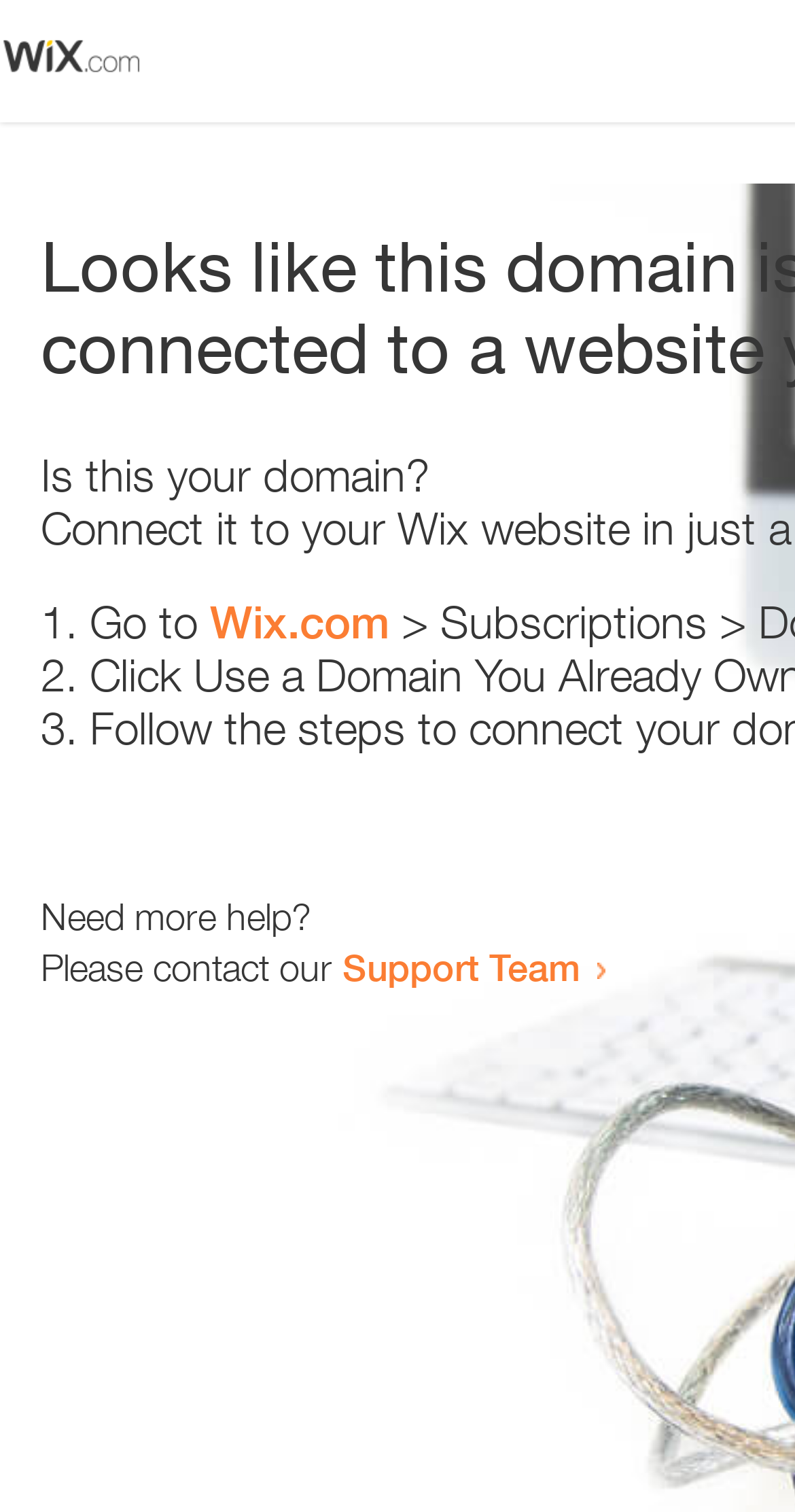Please find the top heading of the webpage and generate its text.

Looks like this domain isn't
connected to a website yet